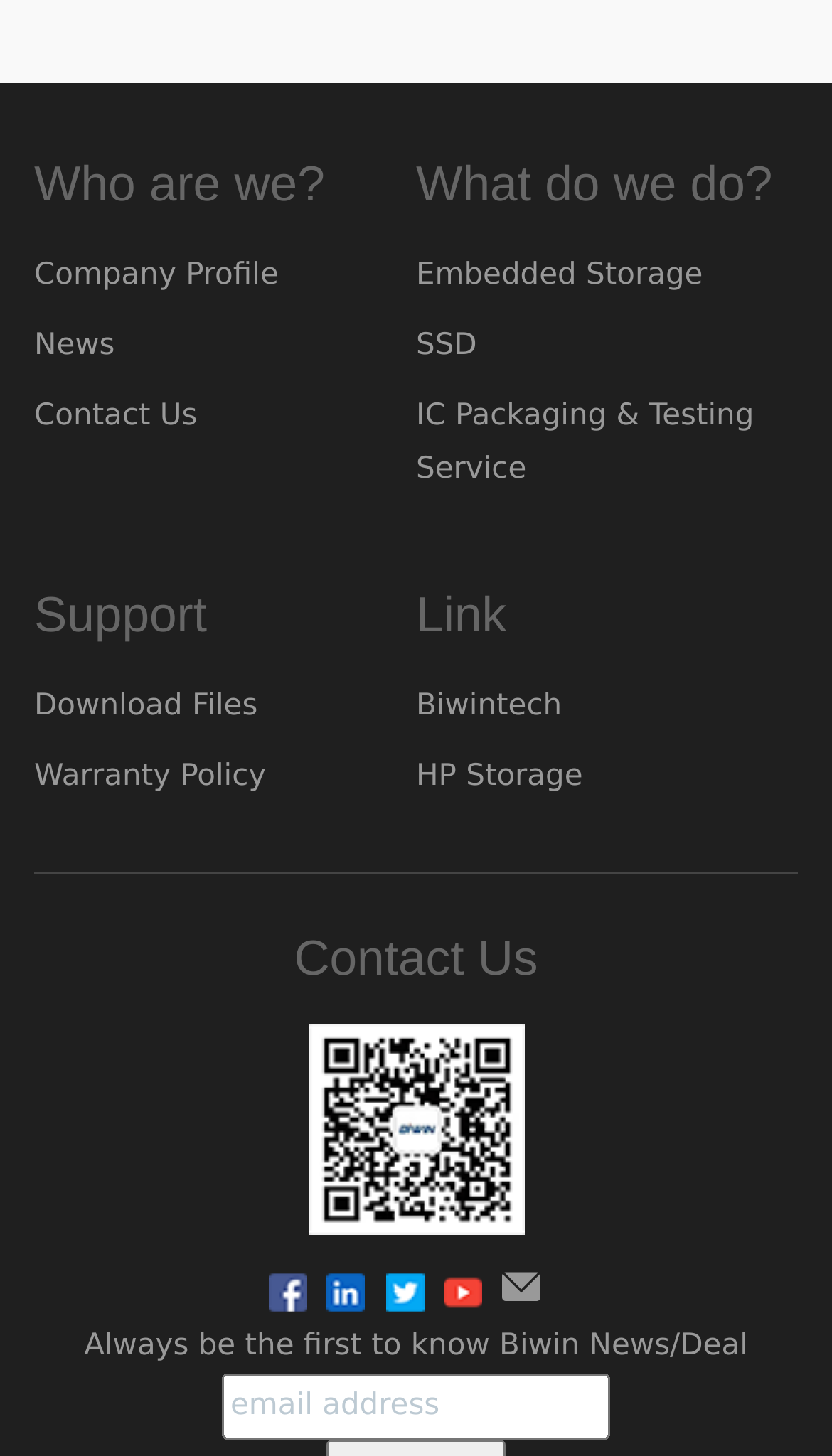From the details in the image, provide a thorough response to the question: How many social media links are there at the bottom of the webpage?

At the bottom of the webpage, I can see four social media links, each represented by an image. These links are likely to direct users to the company's social media profiles.